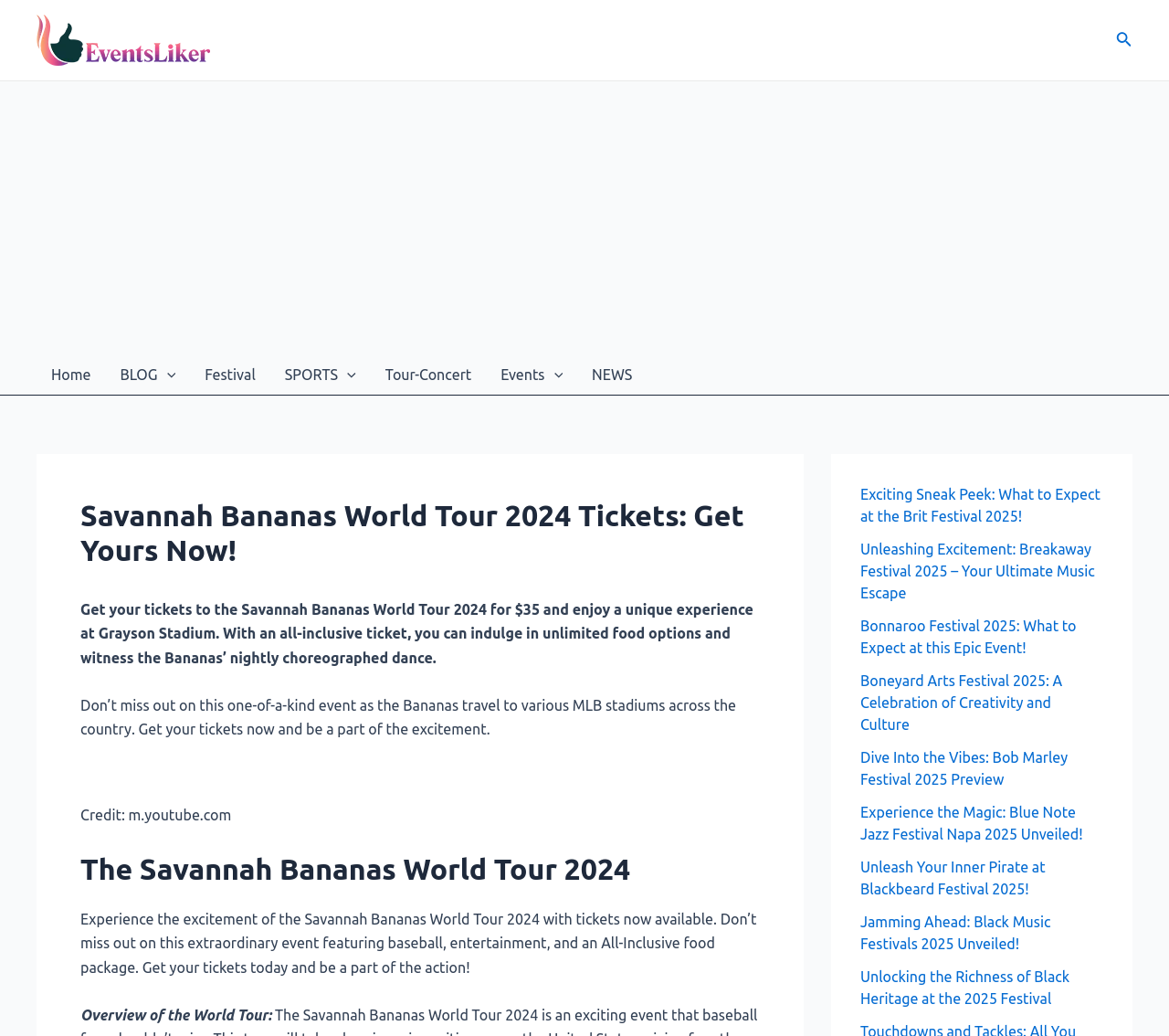Where is the event taking place?
Answer the question with as much detail as possible.

The webpage mentions that the event is taking place at Grayson Stadium, which is part of the unique experience being offered to attendees.